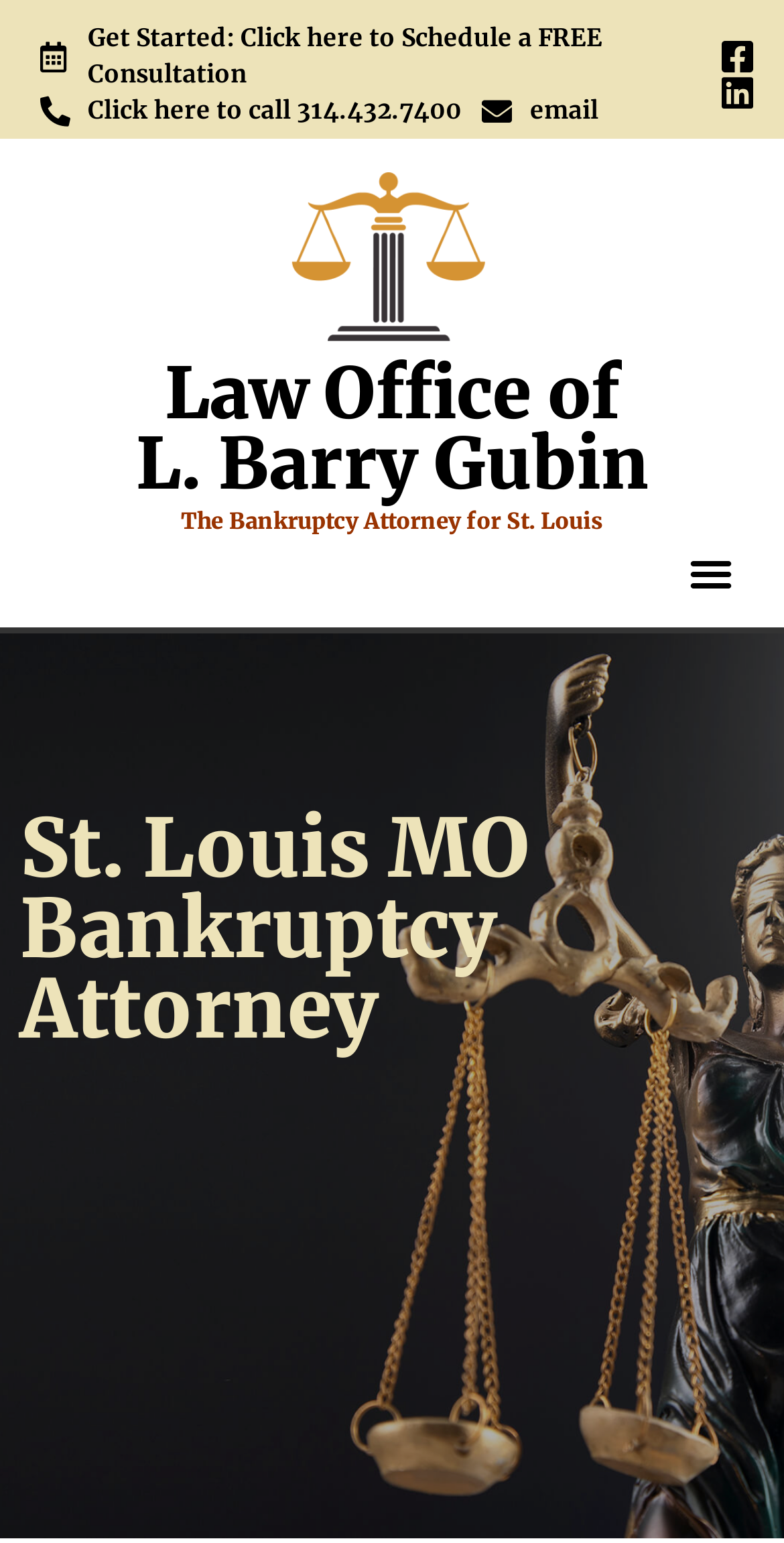Respond with a single word or phrase:
What type of attorney is this law office?

Bankruptcy Attorney